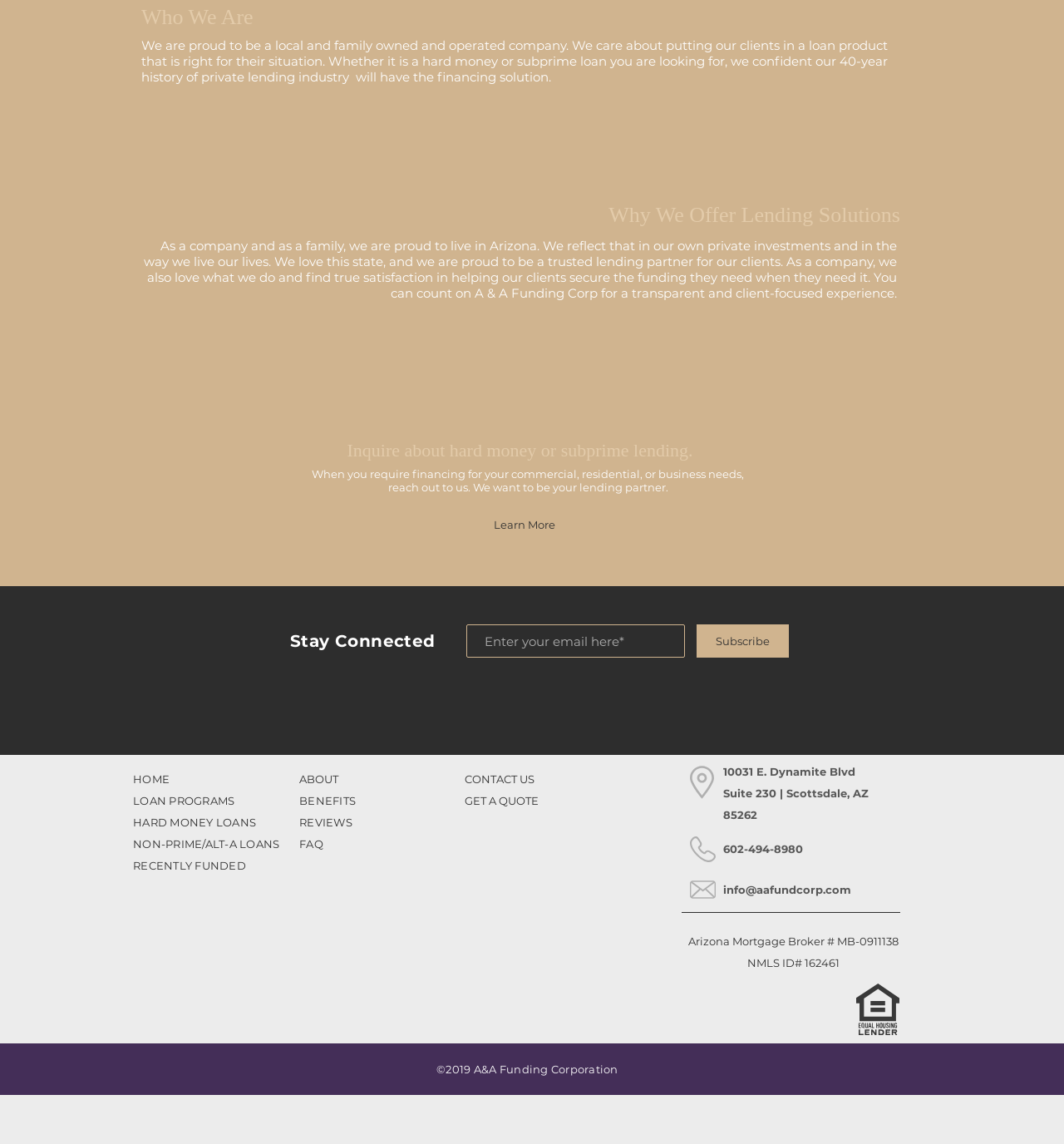Could you locate the bounding box coordinates for the section that should be clicked to accomplish this task: "Click Learn More".

[0.438, 0.444, 0.548, 0.473]